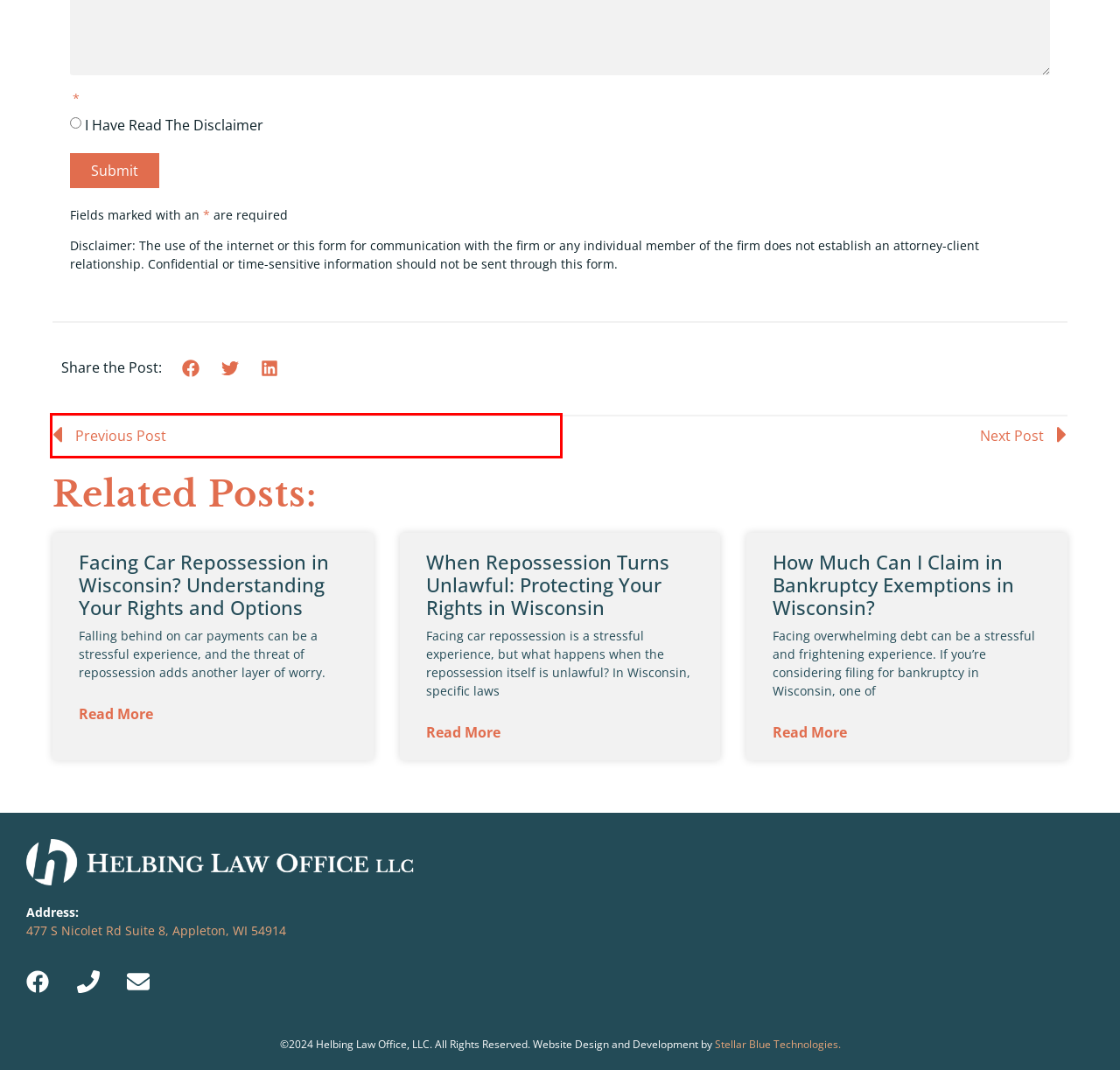A screenshot of a webpage is given, featuring a red bounding box around a UI element. Please choose the webpage description that best aligns with the new webpage after clicking the element in the bounding box. These are the descriptions:
A. January 3, 2018 | Helbing Law Office, LLC
B. Swimming in medical debt? | Helbing Law Office, LLC
C. Your Rights & Options Facing Car Repossession in Wisconsin
D. Timothy Helbing | Contact Helbing Law Office, LLC | Appleton, WI
E. Chapter 7 or Chapter 13 bankruptcy: Which is best? | Helbing Law Office, LLC
F. How Much Can I Claim in Bankruptcy Exemptions in Wisconsin?
G. When Repossession Turns Unlawful: Protecting Your Rights in WI
H. Bankruptcy Law Blog | Helbing Law Office, LLC | Appleton, WI

E